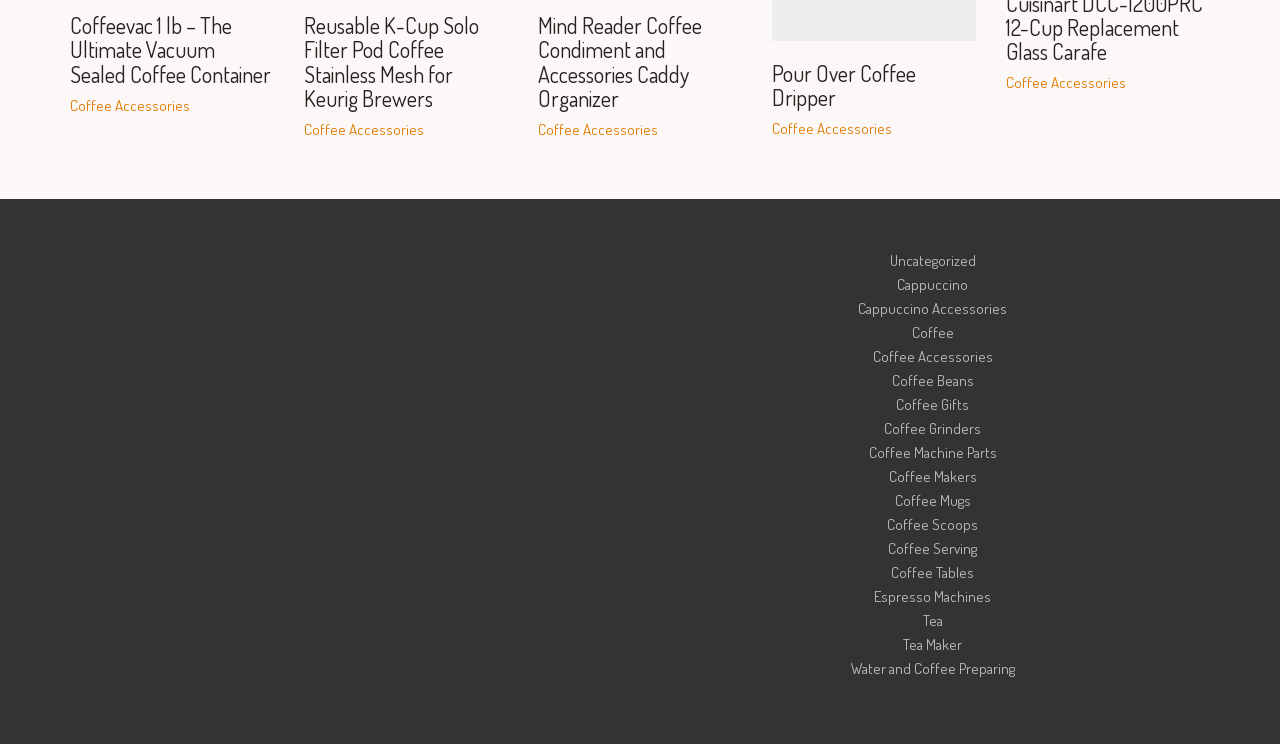Locate the bounding box of the UI element described in the following text: "Coffee Gifts".

[0.7, 0.531, 0.757, 0.558]